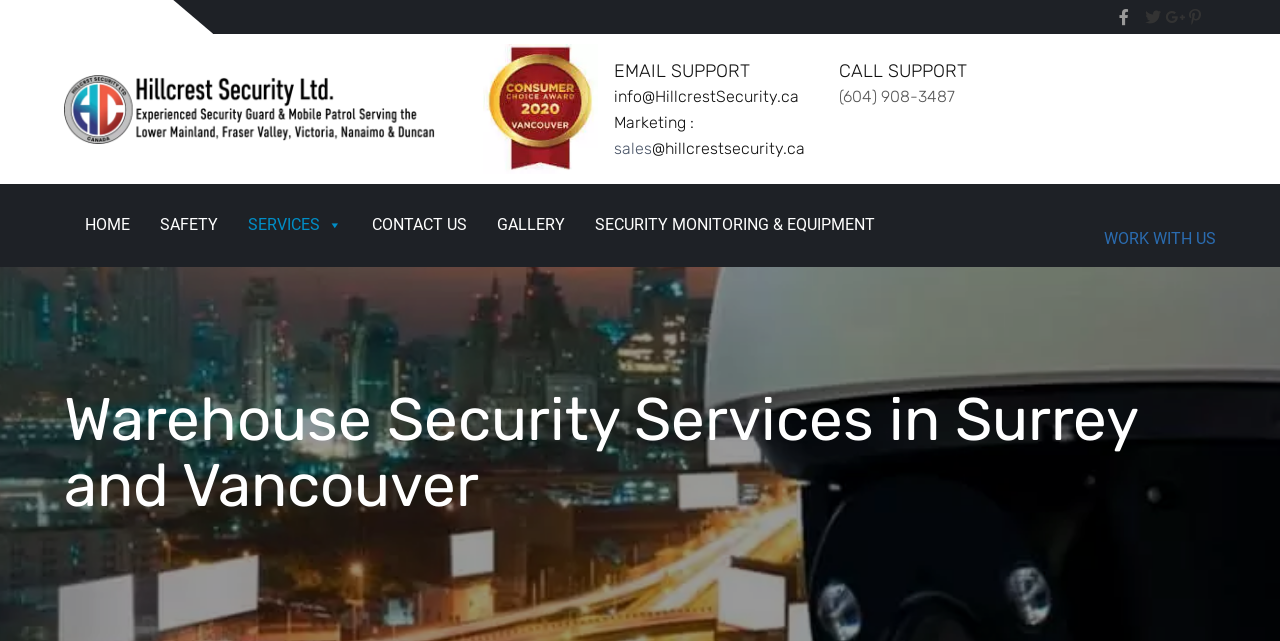Extract the bounding box of the UI element described as: "CALL SUPPORT(604) 908-3487".

[0.655, 0.088, 0.796, 0.172]